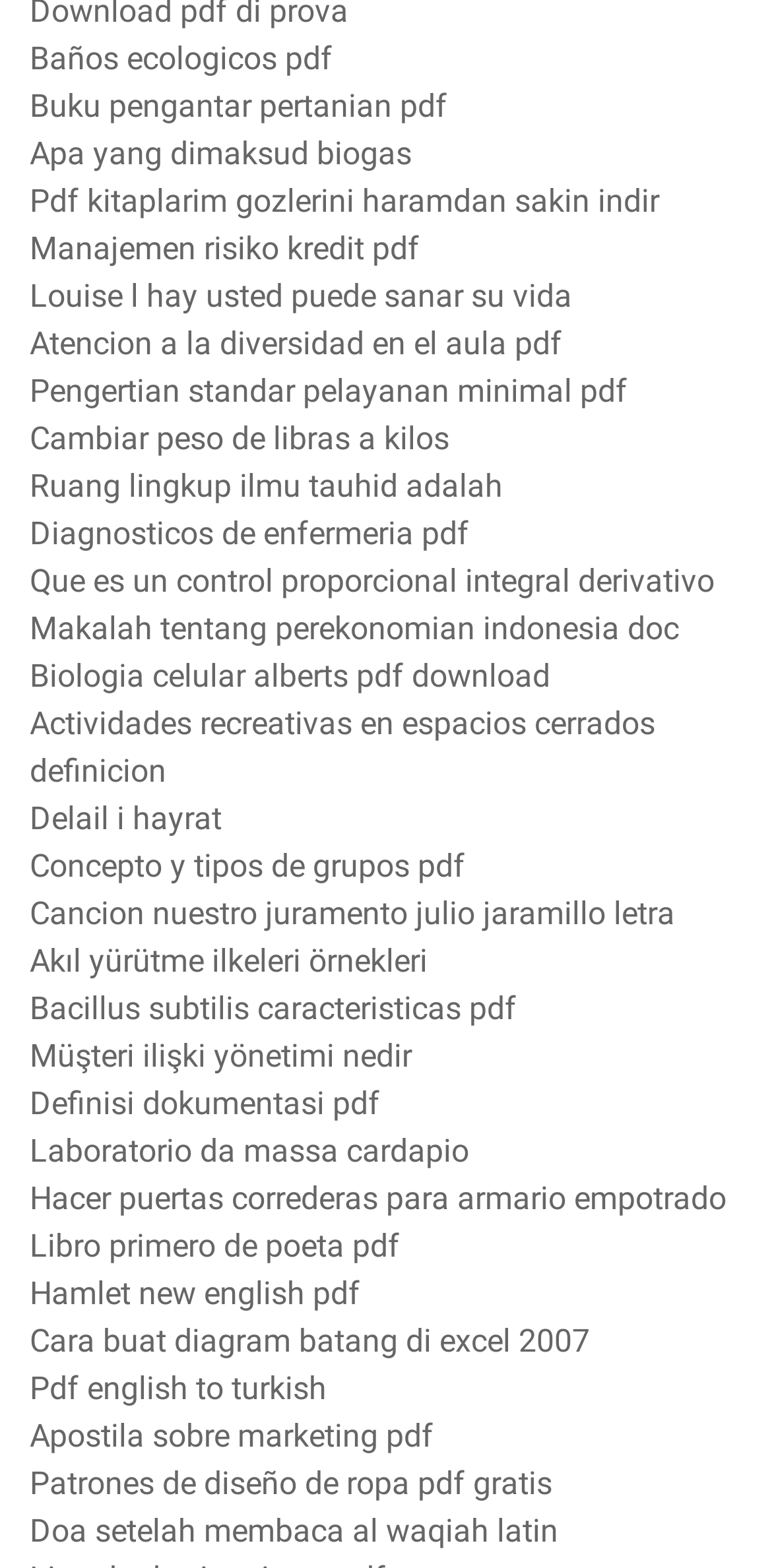Give a short answer using one word or phrase for the question:
How many links are on this webpage?

36